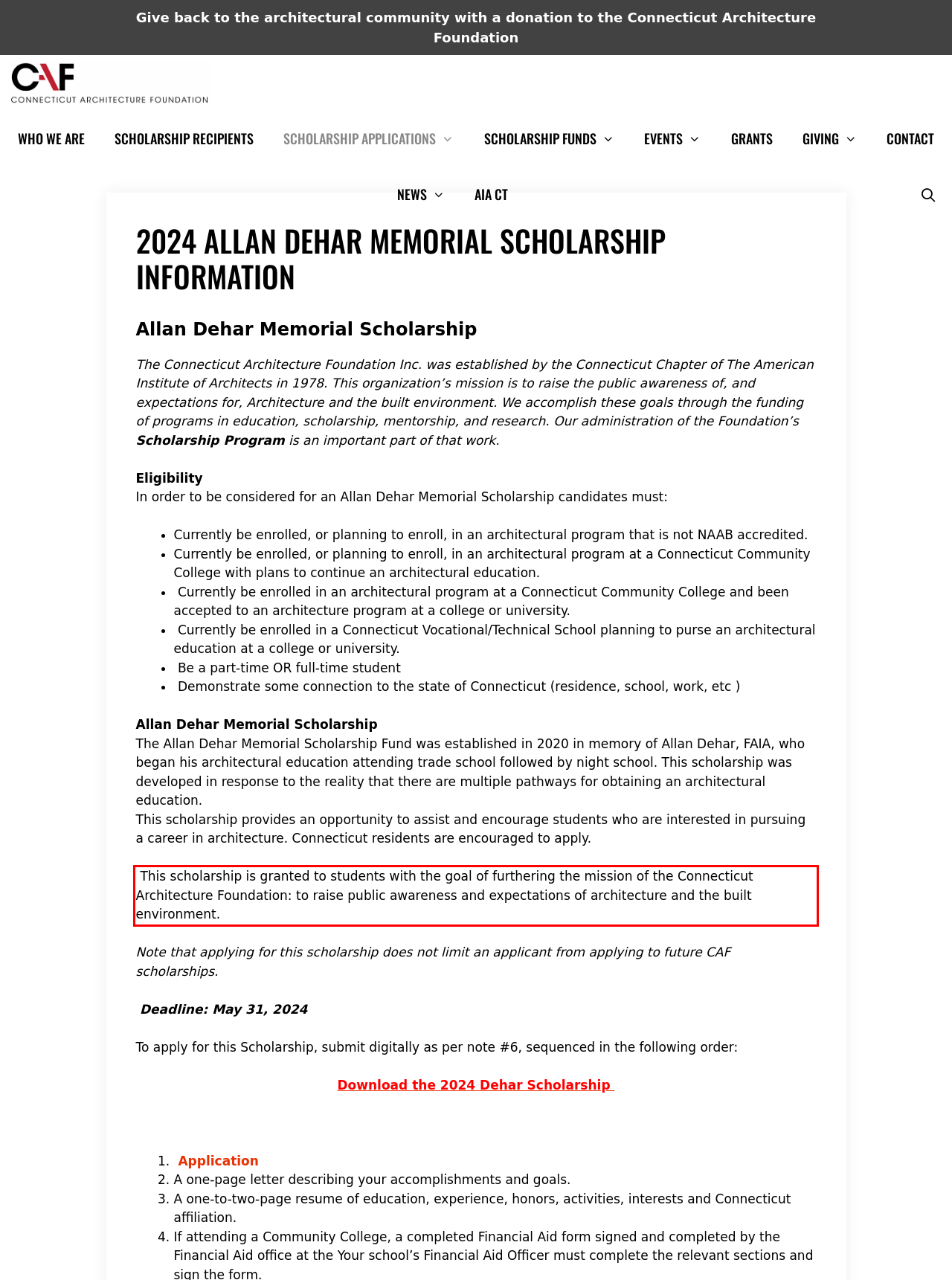You are looking at a screenshot of a webpage with a red rectangle bounding box. Use OCR to identify and extract the text content found inside this red bounding box.

This scholarship is granted to students with the goal of furthering the mission of the Connecticut Architecture Foundation: to raise public awareness and expectations of architecture and the built environment.